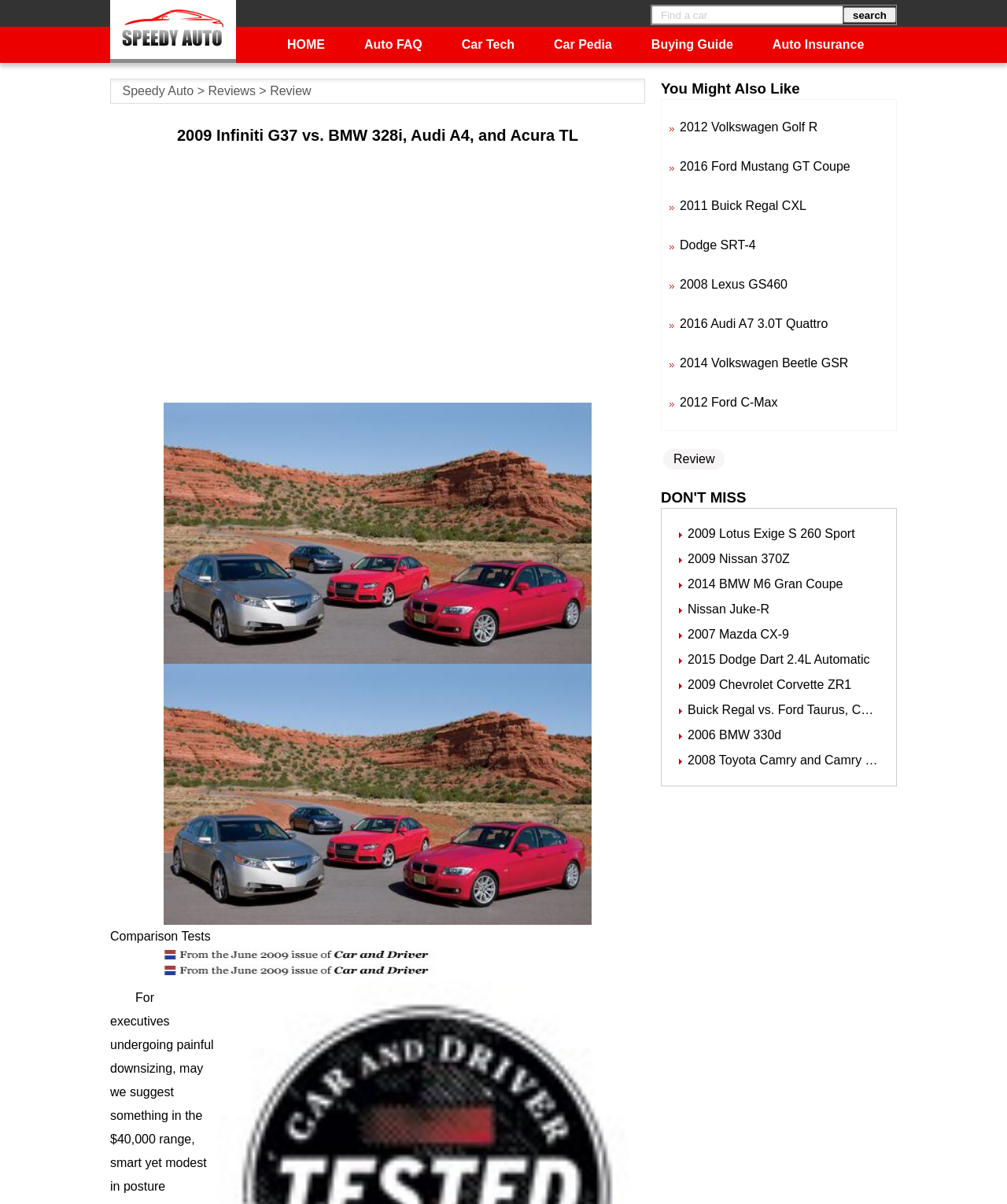How many car models are listed under 'You Might Also Like'?
Answer briefly with a single word or phrase based on the image.

12